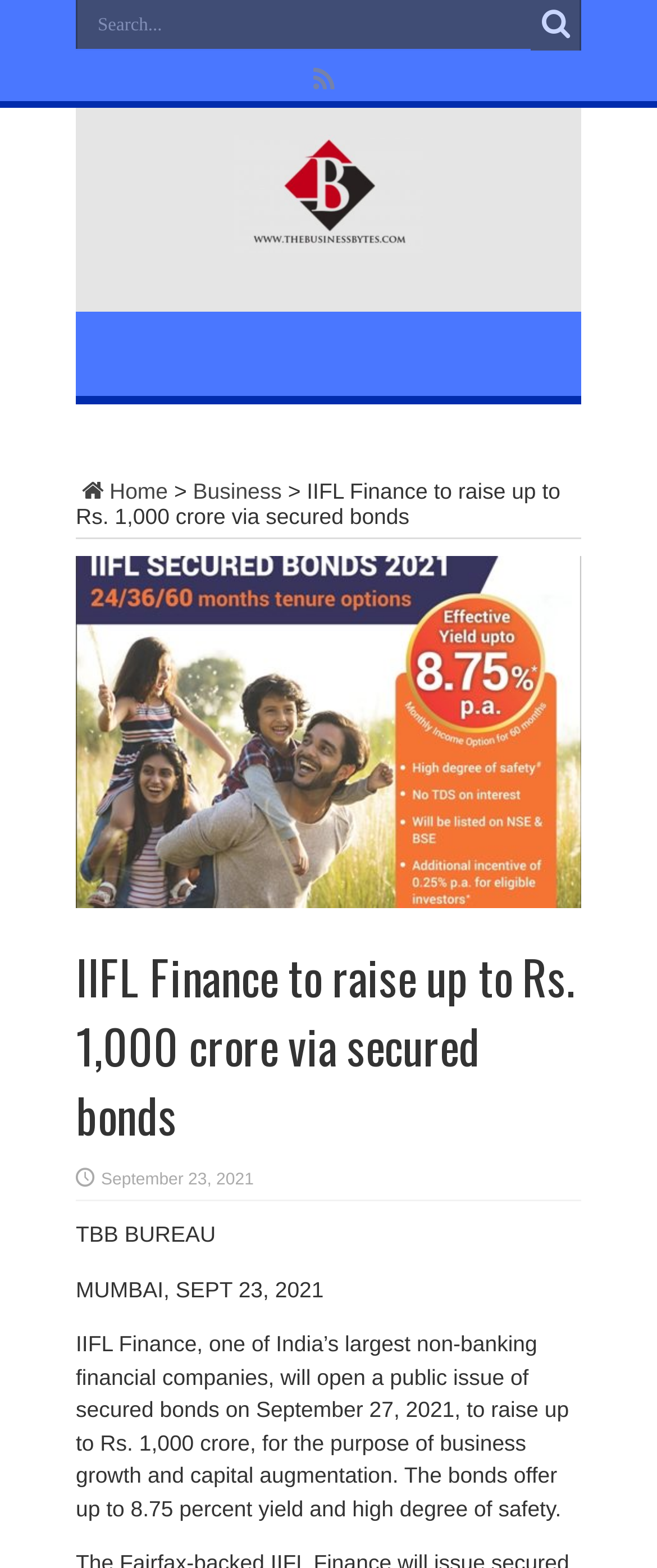What is the degree of safety offered by the bonds?
Provide a fully detailed and comprehensive answer to the question.

The article mentions that the bonds offer a high degree of safety, which means that investors can expect a relatively low-risk investment.